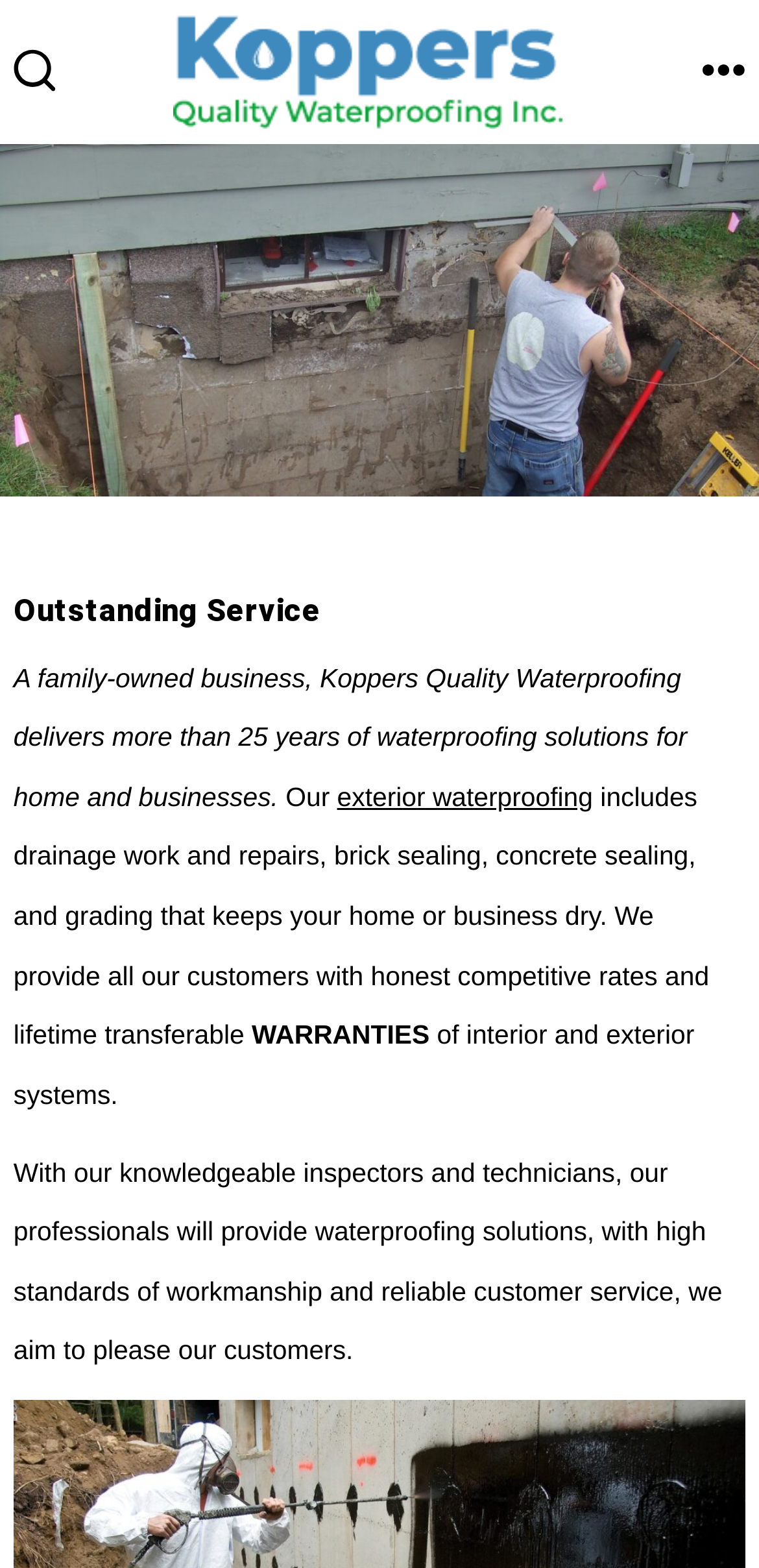How many years of experience does Koppers Quality Waterproofing have?
Could you answer the question in a detailed manner, providing as much information as possible?

The StaticText element on the webpage states that Koppers Quality Waterproofing 'delivers more than 25 years of waterproofing solutions for home and businesses', which implies that the company has more than 25 years of experience in the industry.